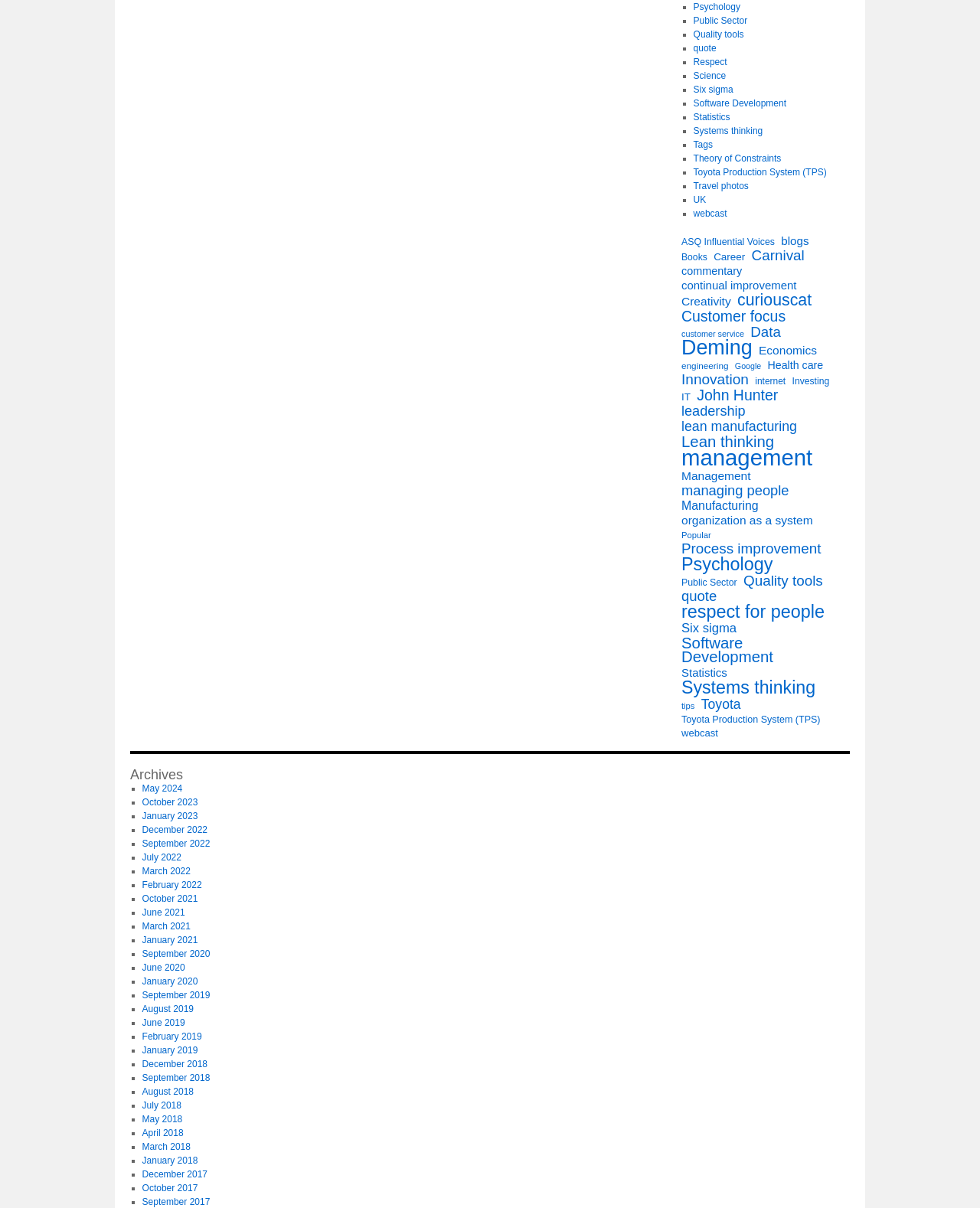How many categories are listed?
Please answer the question as detailed as possible.

I counted the number of links with descriptive text, excluding the 'Archives' heading and the list markers, and found more than 40 categories listed.